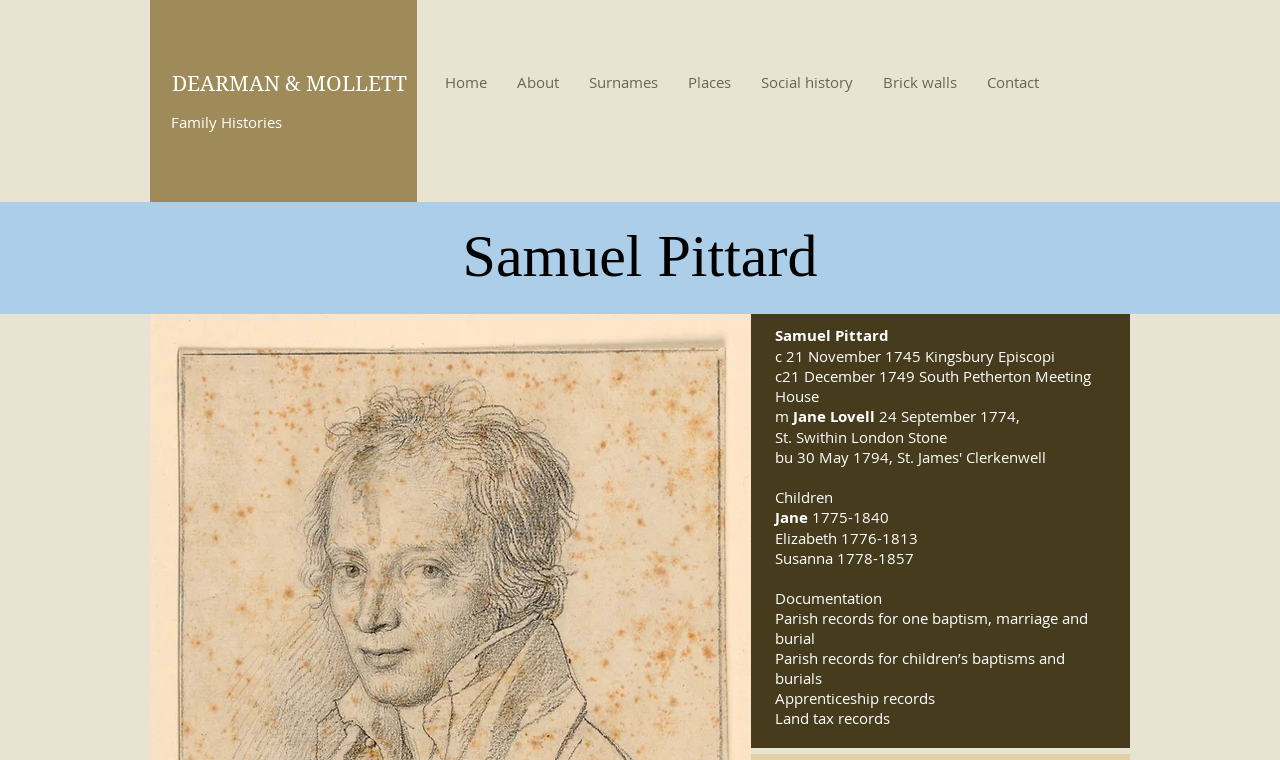Point out the bounding box coordinates of the section to click in order to follow this instruction: "View 'About' page".

[0.392, 0.088, 0.448, 0.128]